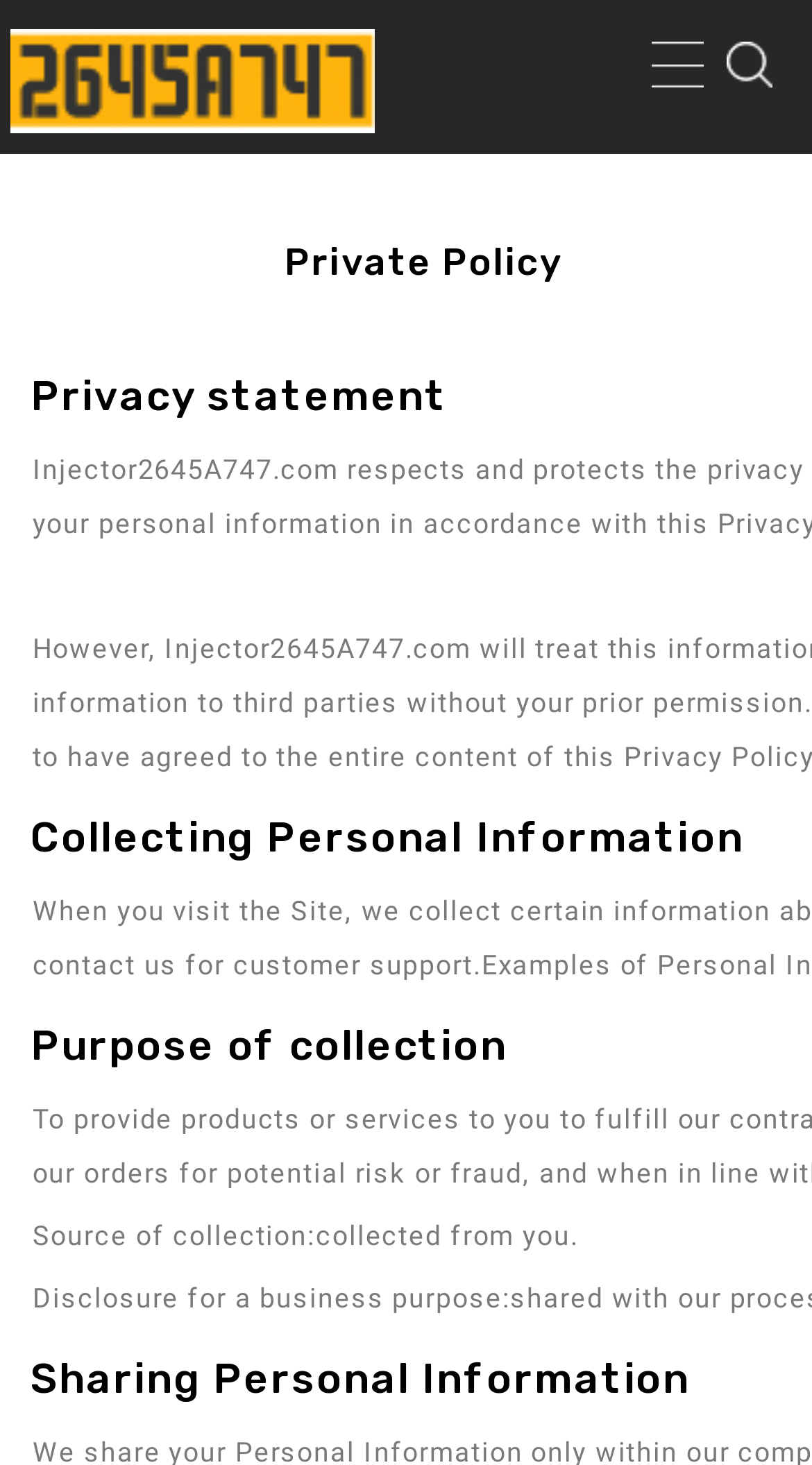Find the bounding box coordinates for the HTML element described as: "aria-label="Facebook"". The coordinates should consist of four float values between 0 and 1, i.e., [left, top, right, bottom].

None